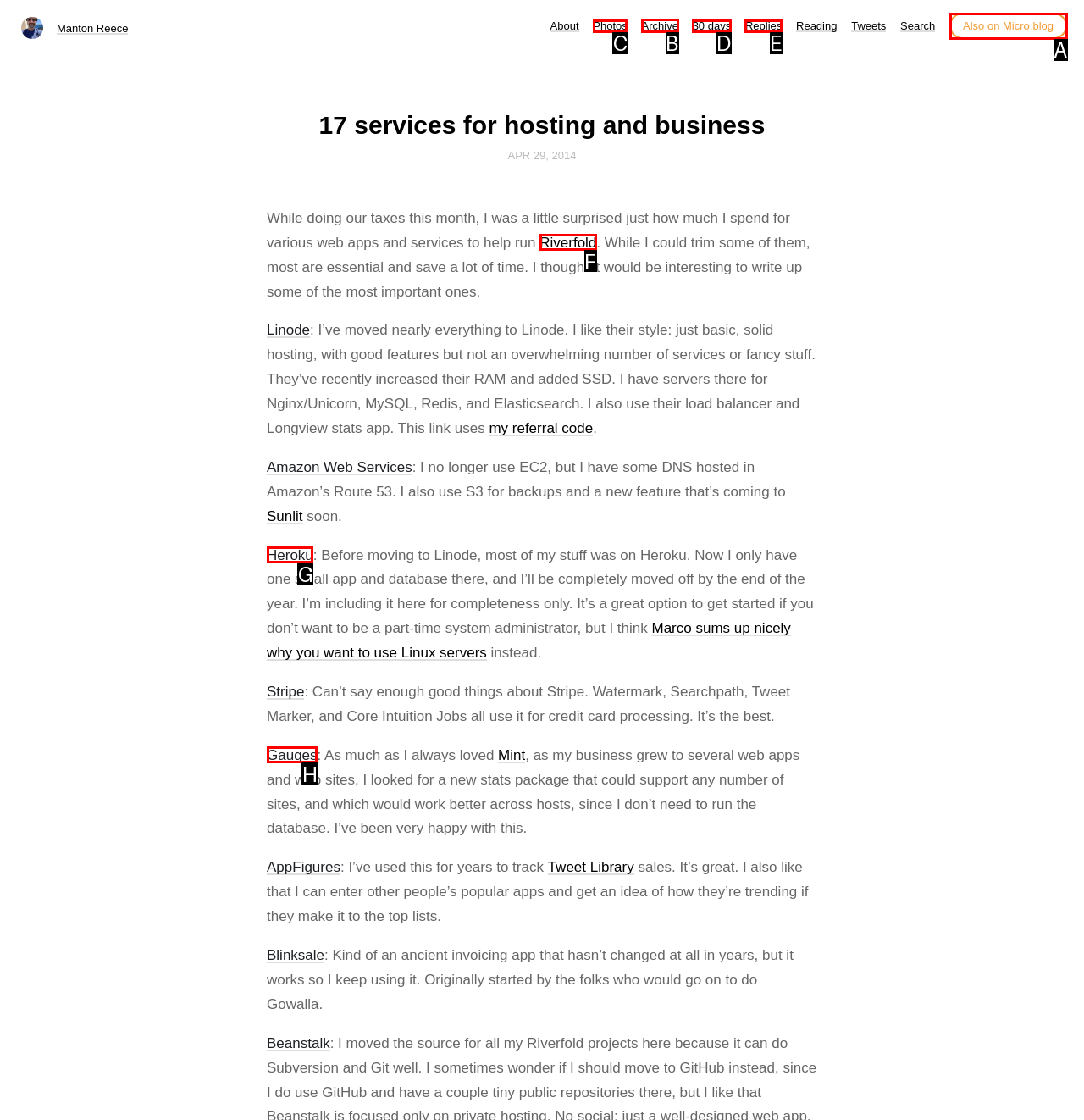To complete the task: Check the 'Archive' section, which option should I click? Answer with the appropriate letter from the provided choices.

B